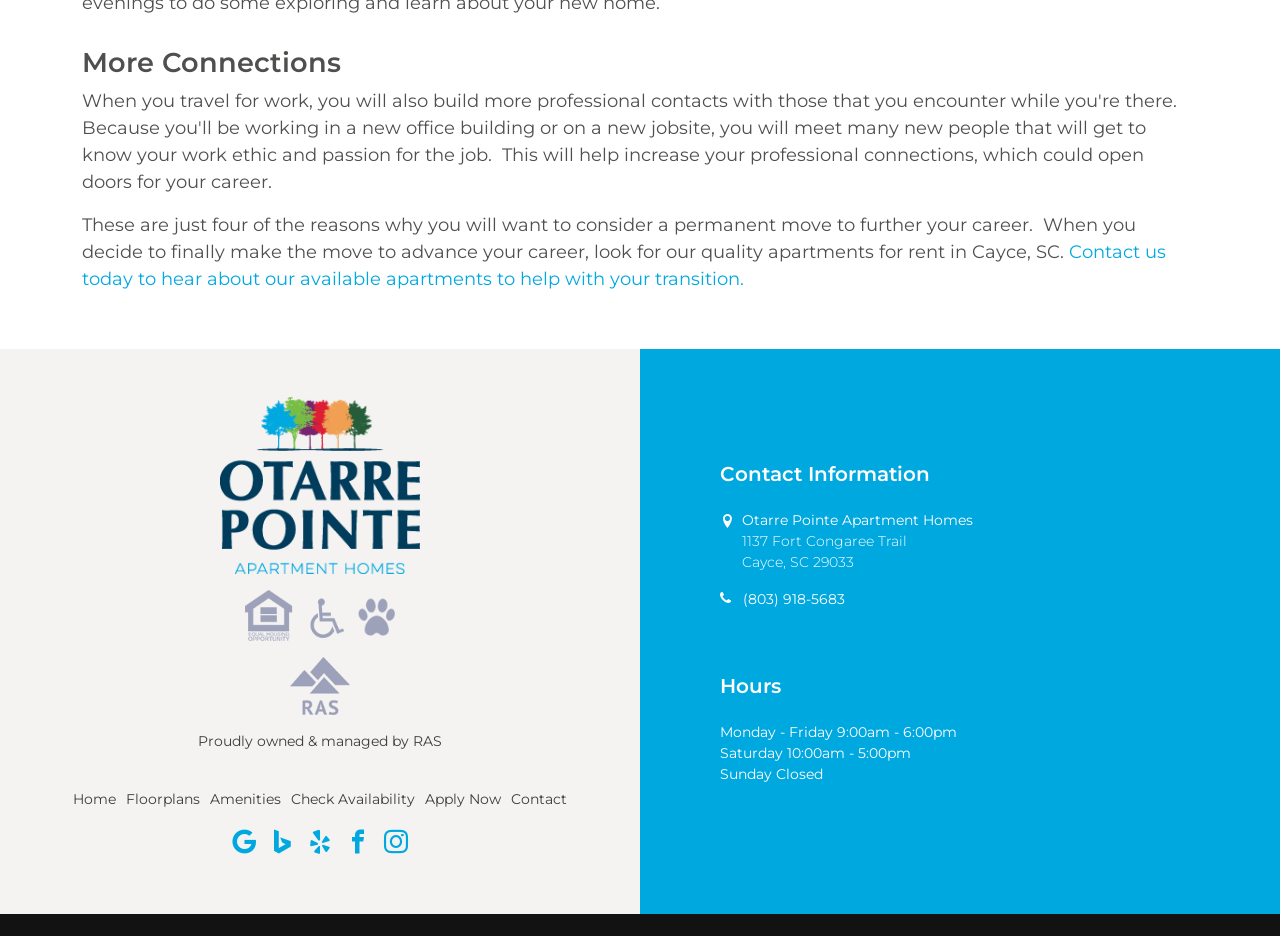What is the name of the apartment homes?
Provide a well-explained and detailed answer to the question.

The name of the apartment homes can be found in the contact information section, where it is written as 'Otarre Pointe Apartment Homes' with the address and phone number.